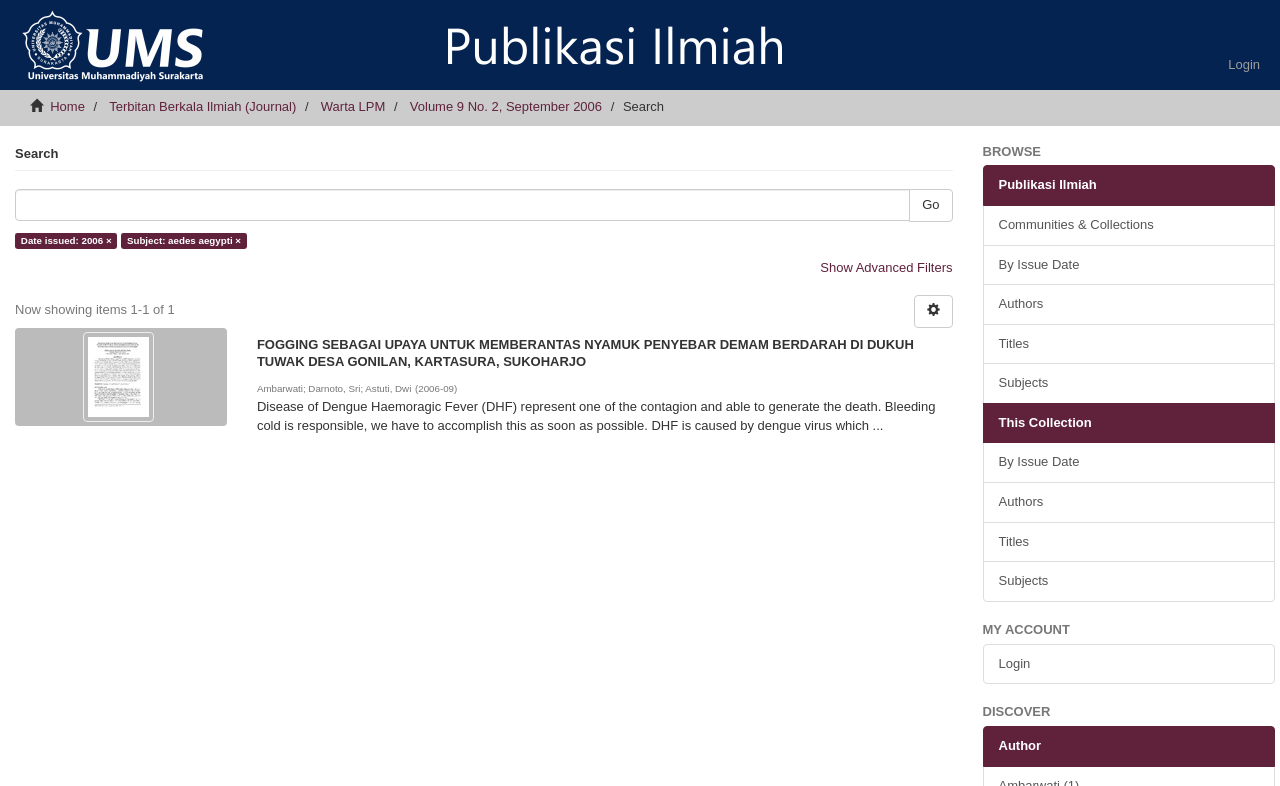Answer in one word or a short phrase: 
How many authors are listed for the article?

3